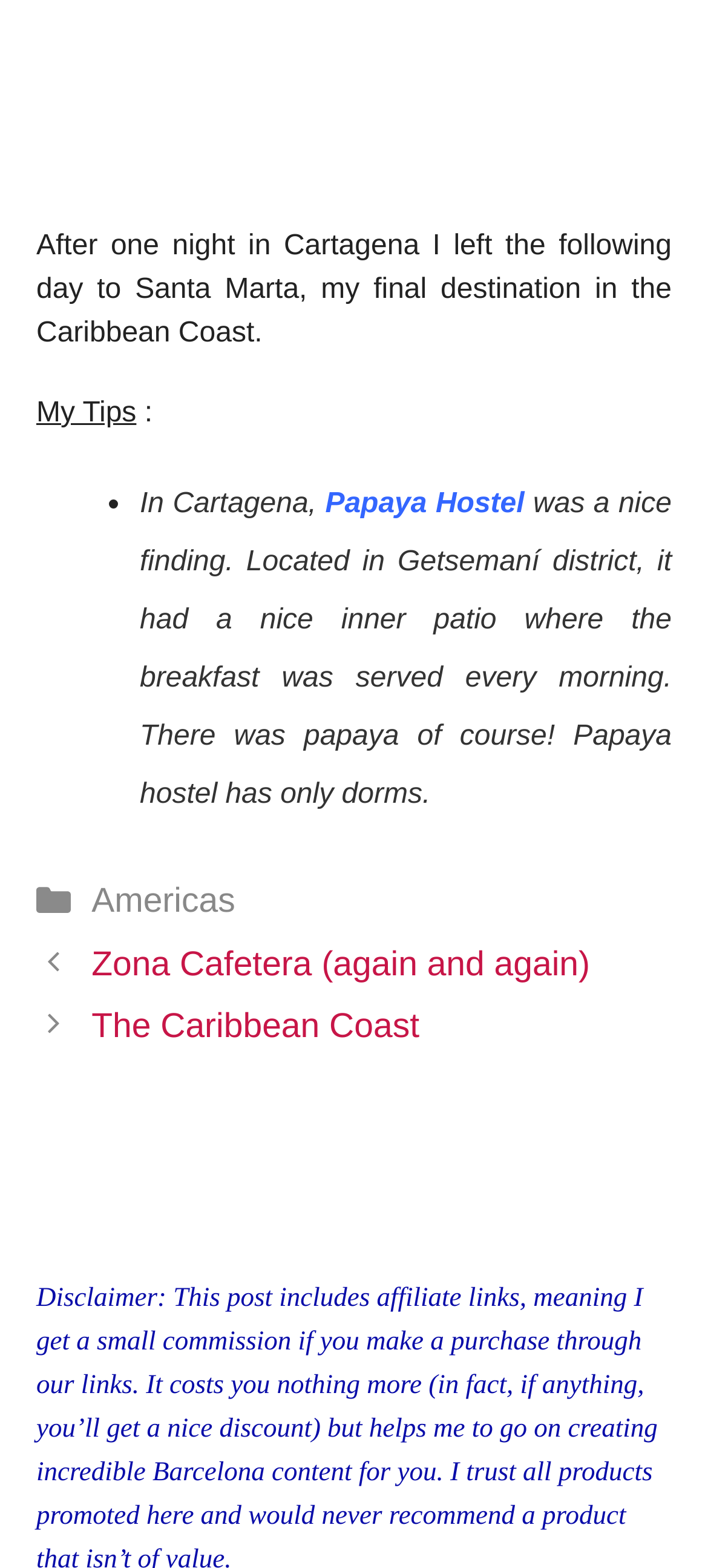Given the element description, predict the bounding box coordinates in the format (top-left x, top-left y, bottom-right x, bottom-right y). Make sure all values are between 0 and 1. Here is the element description: Zona Cafetera (again and again)

[0.129, 0.603, 0.833, 0.627]